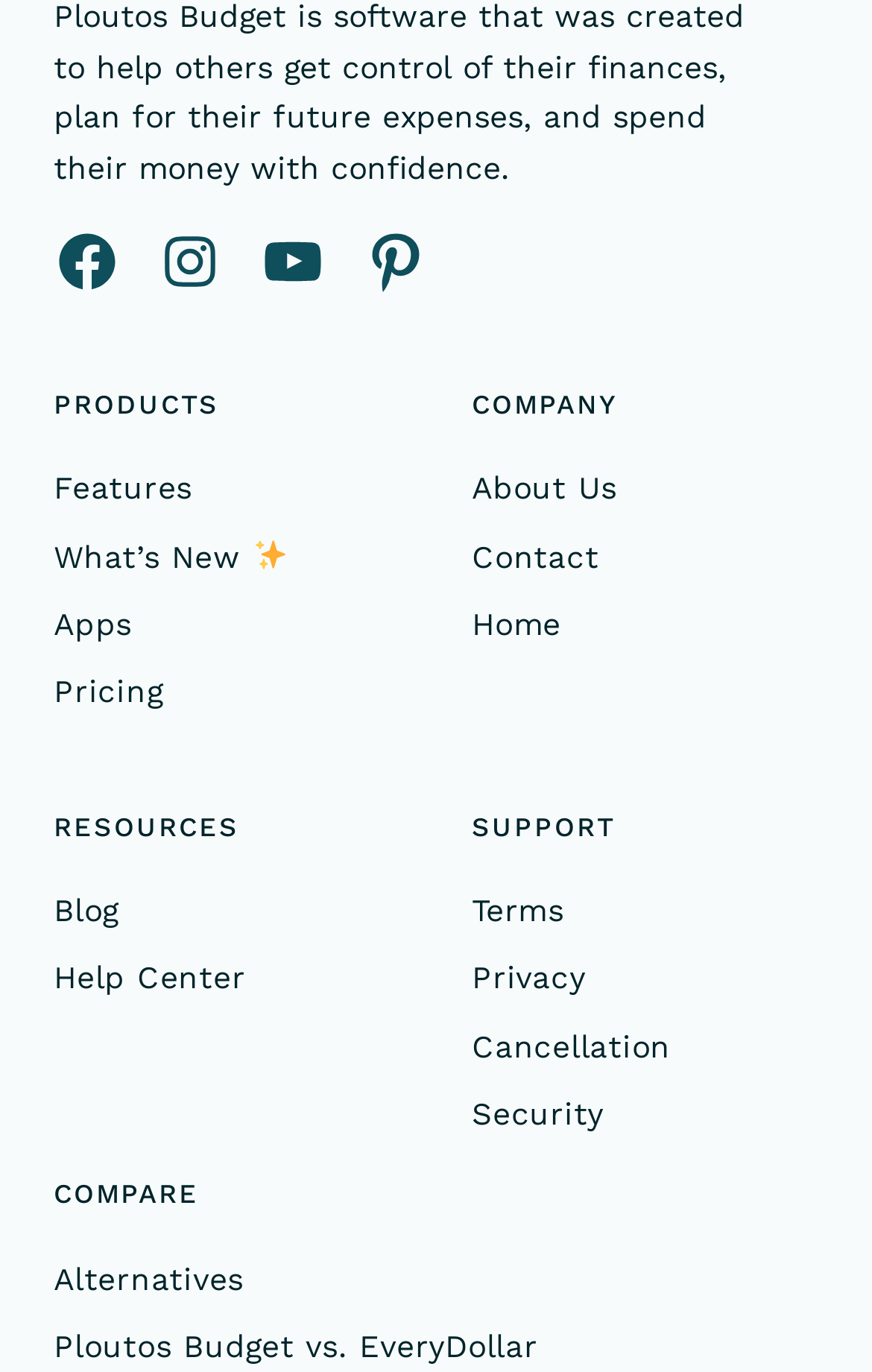Please specify the bounding box coordinates of the clickable region to carry out the following instruction: "learn about product features". The coordinates should be four float numbers between 0 and 1, in the format [left, top, right, bottom].

[0.062, 0.338, 0.221, 0.374]